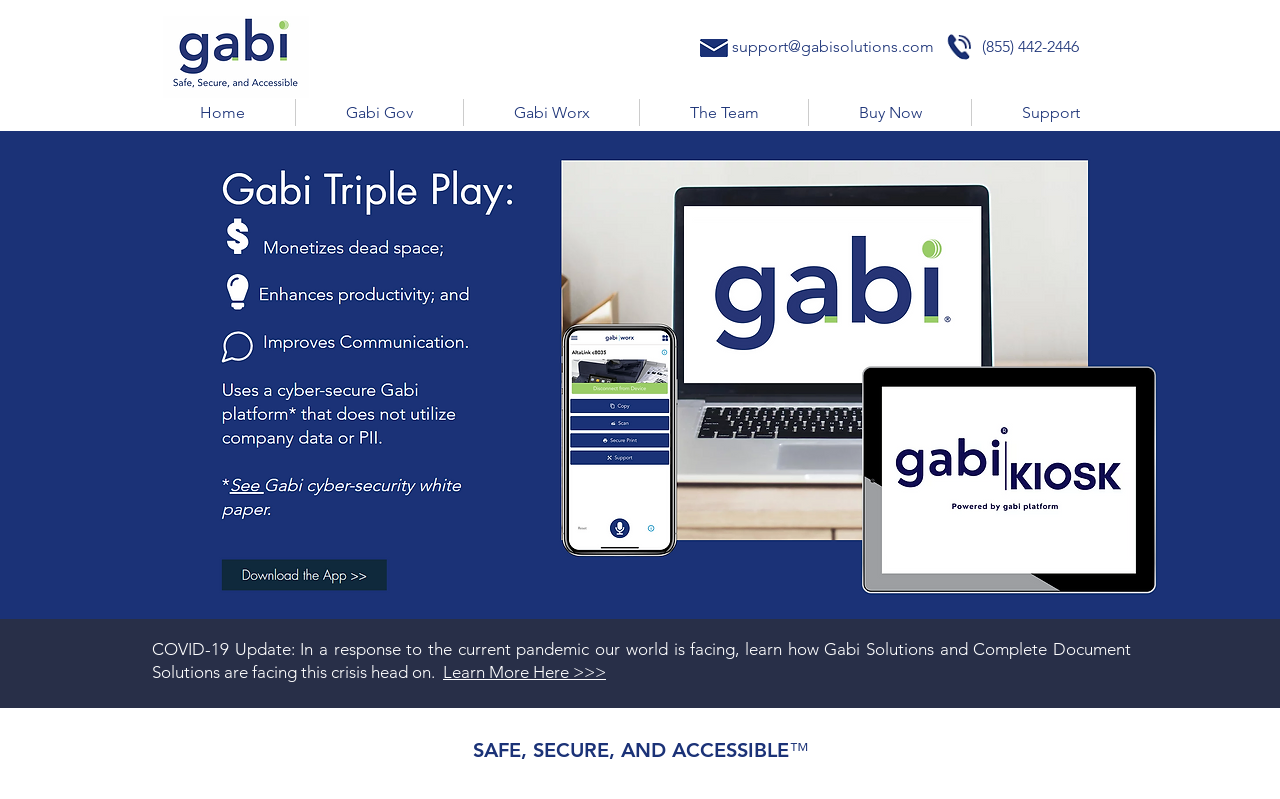Determine the bounding box coordinates of the section to be clicked to follow the instruction: "Click the Gabi Trademark logo". The coordinates should be given as four float numbers between 0 and 1, formatted as [left, top, right, bottom].

[0.127, 0.02, 0.241, 0.123]